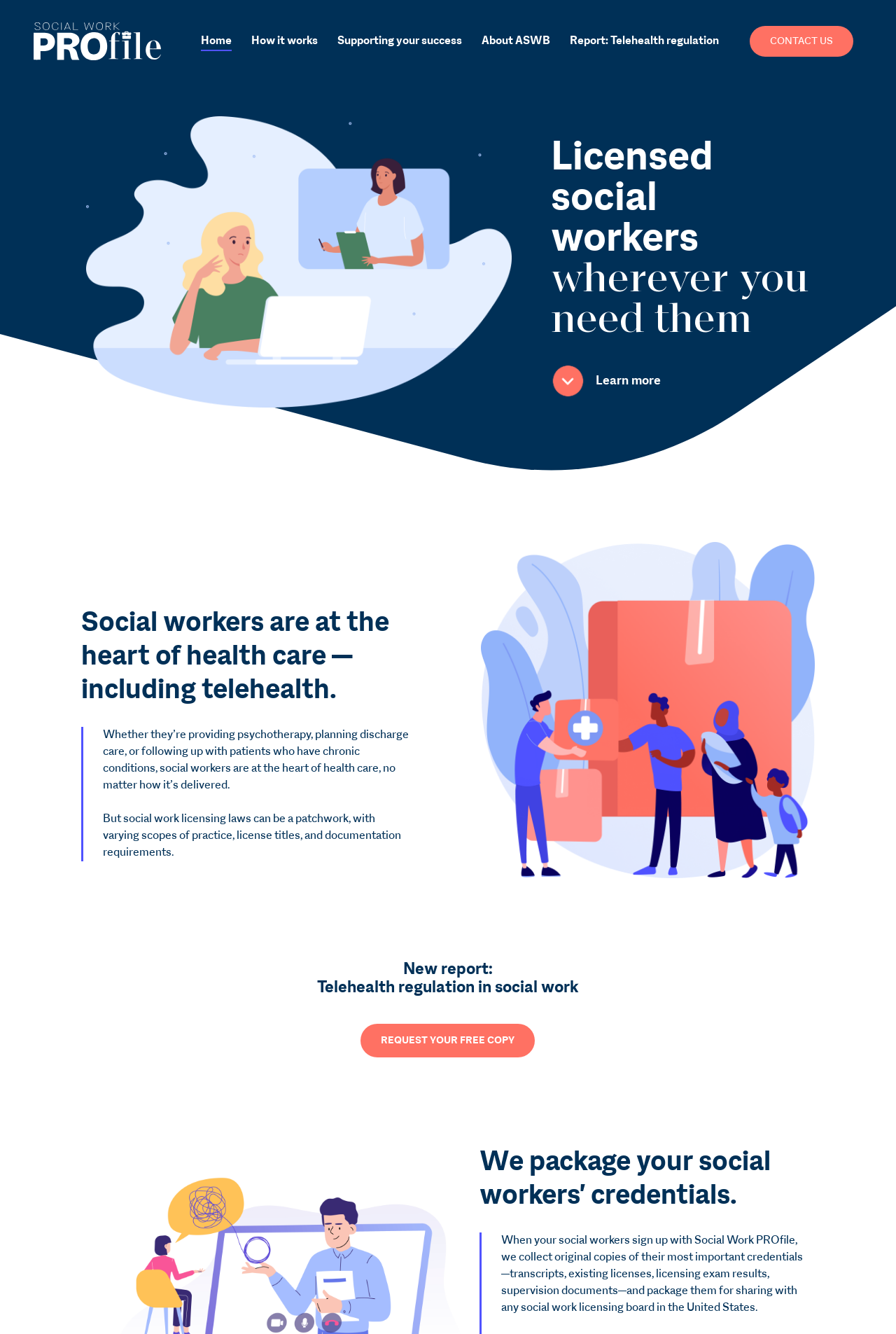Determine the bounding box coordinates of the clickable element to complete this instruction: "Learn more about this new service". Provide the coordinates in the format of four float numbers between 0 and 1, [left, top, right, bottom].

[0.615, 0.273, 0.904, 0.298]